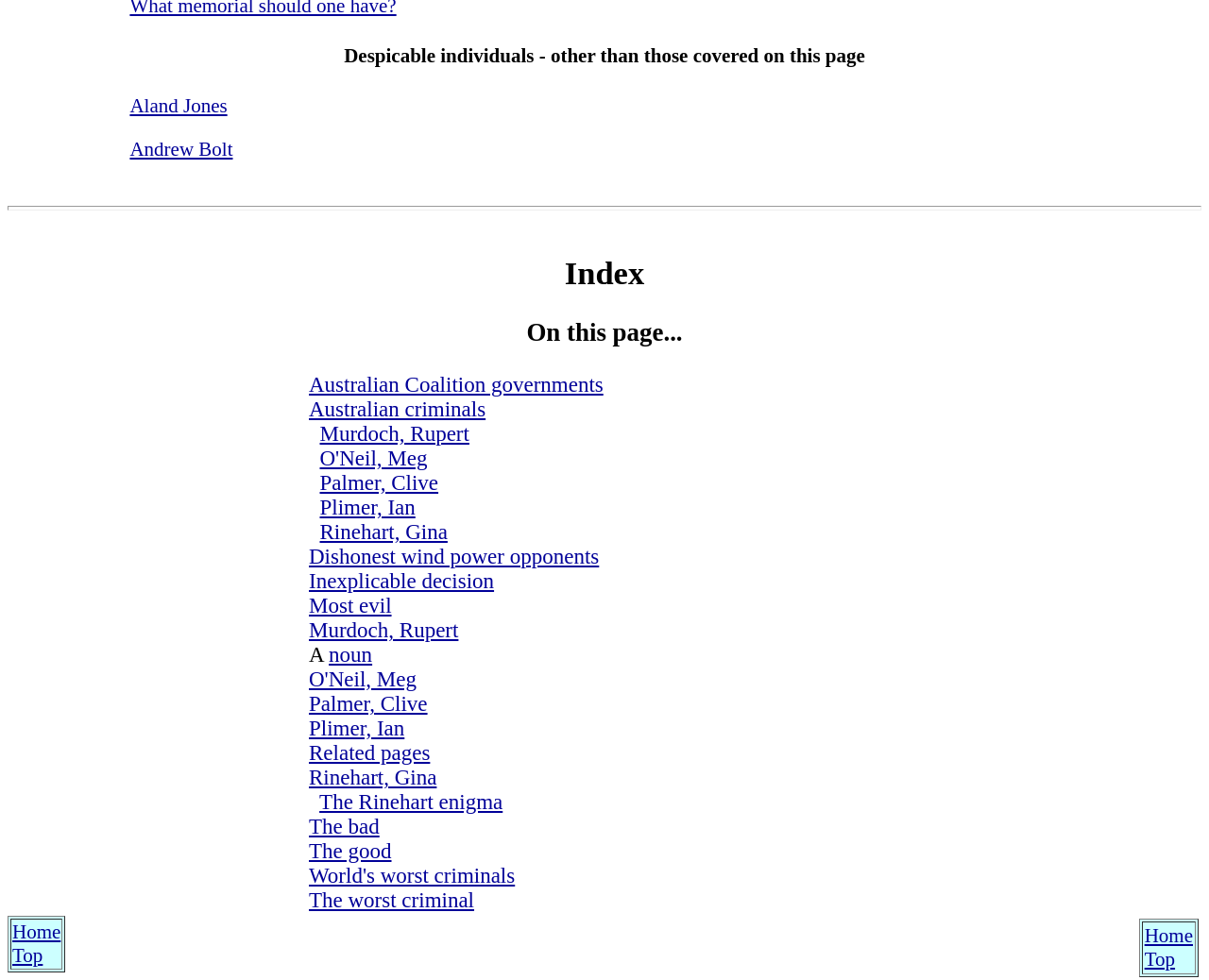Using the provided description: "World's worst criminals", find the bounding box coordinates of the corresponding UI element. The output should be four float numbers between 0 and 1, in the format [left, top, right, bottom].

[0.255, 0.882, 0.426, 0.906]